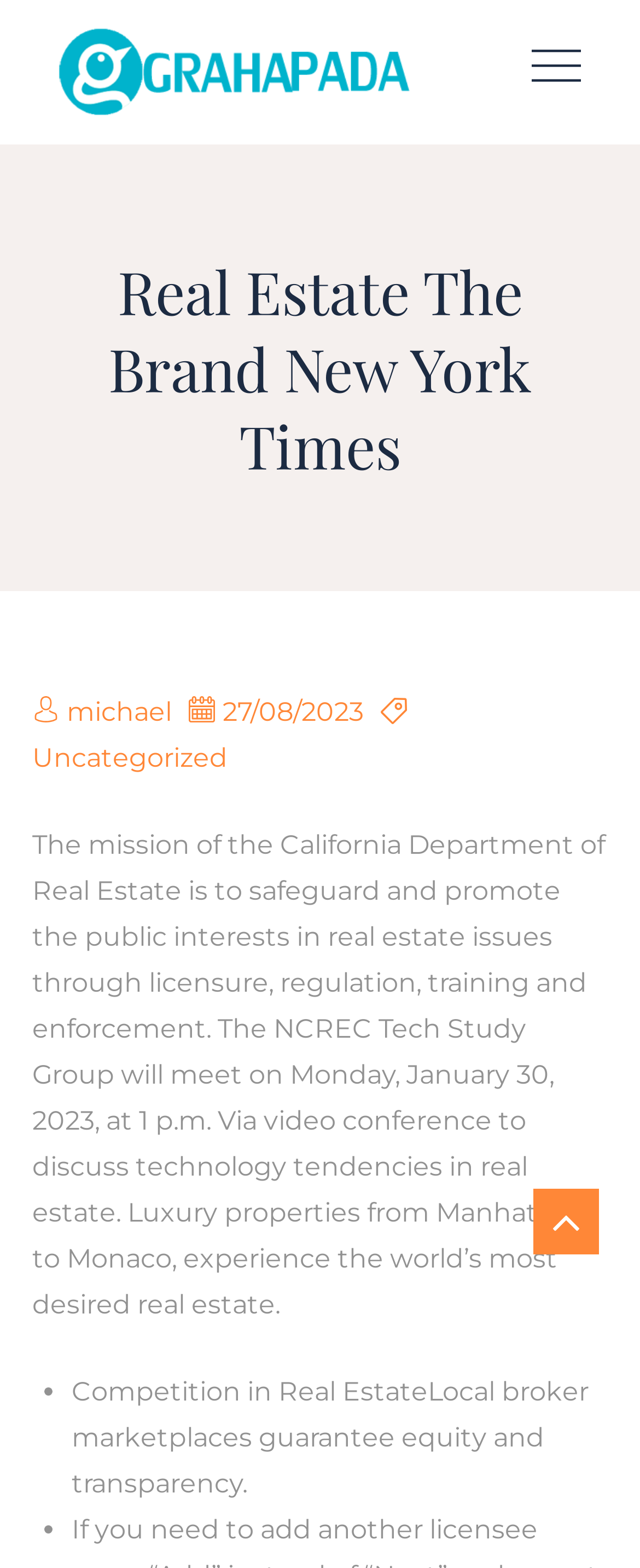For the given element description Uncategorized, determine the bounding box coordinates of the UI element. The coordinates should follow the format (top-left x, top-left y, bottom-right x, bottom-right y) and be within the range of 0 to 1.

[0.05, 0.474, 0.355, 0.494]